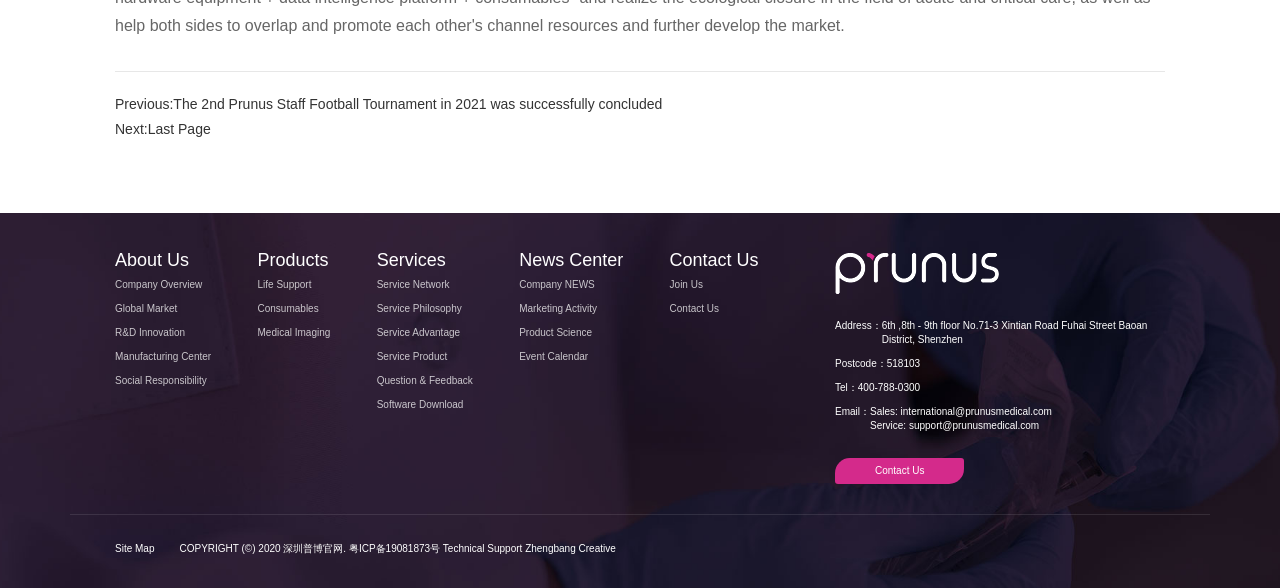Please identify the coordinates of the bounding box for the clickable region that will accomplish this instruction: "Learn about company overview".

[0.09, 0.472, 0.201, 0.496]